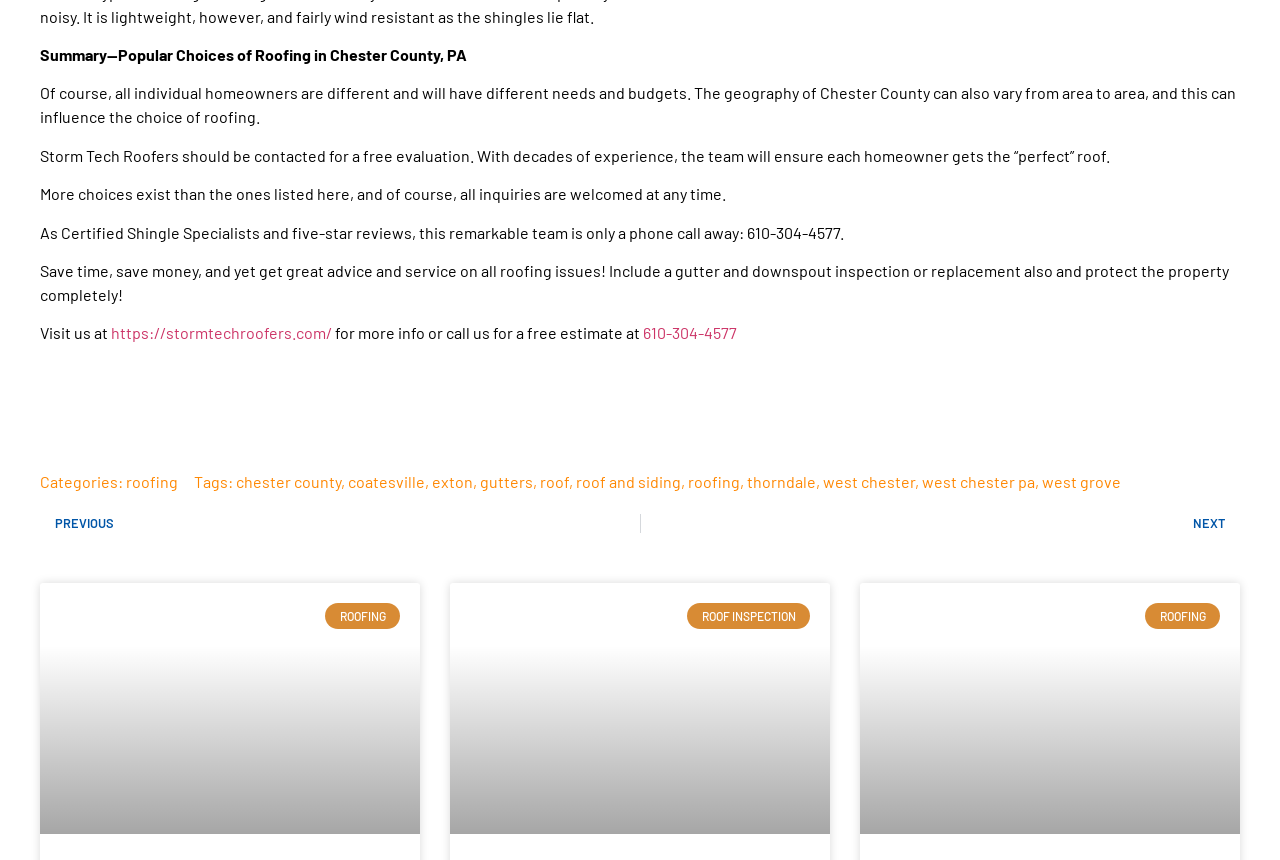Identify and provide the bounding box coordinates of the UI element described: "roof and siding". The coordinates should be formatted as [left, top, right, bottom], with each number being a float between 0 and 1.

[0.45, 0.548, 0.532, 0.571]